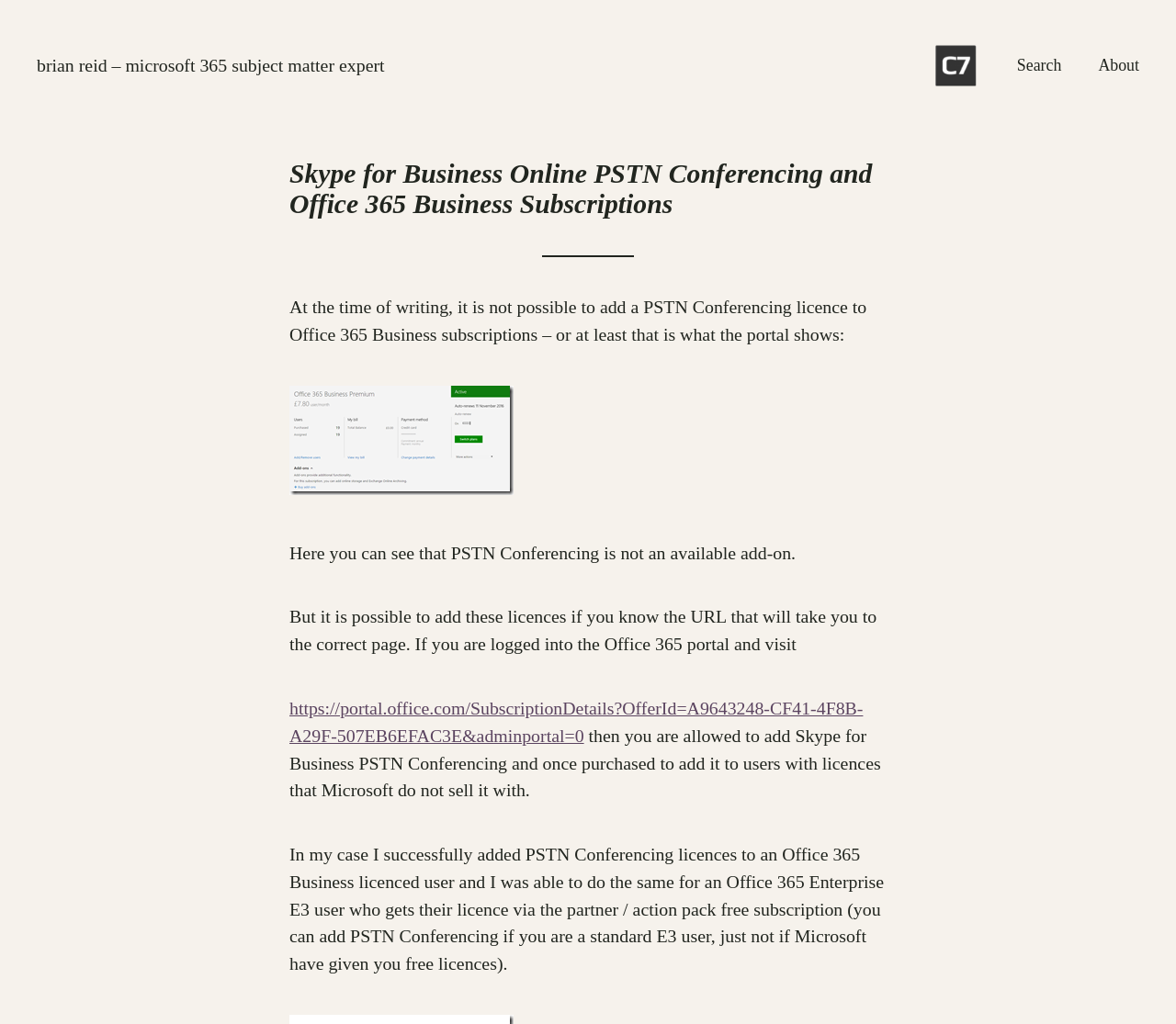Produce a meticulous description of the webpage.

The webpage is about Skype for Business Online PSTN Conferencing and Office 365 Business Subscriptions, written by Brian Reid, a Microsoft 365 Subject Matter Expert. 

At the top left, there is a link to the author's profile, "Brian Reid – Microsoft 365 Subject Matter Expert". To the right of this link, there is a navigation menu with three links: "Brian Reid – Microsoft 365 Subject Matter Expert", "Search", and "About". The navigation menu is followed by a horizontal separator line.

Below the navigation menu, there is a main heading that reads "Skype for Business Online PSTN Conferencing and Office 365 Business Subscriptions". 

Under the main heading, there is a paragraph of text that explains the current limitation of adding a PSTN Conferencing licence to Office 365 Business subscriptions. Below this paragraph, there is an image, and then another paragraph of text that provides more information about this limitation. 

The webpage then provides a solution to this limitation, with a link to a specific URL that allows users to add Skype for Business PSTN Conferencing licences. There are two more paragraphs of text that provide additional details and examples of successfully adding PSTN Conferencing licences to different types of users.